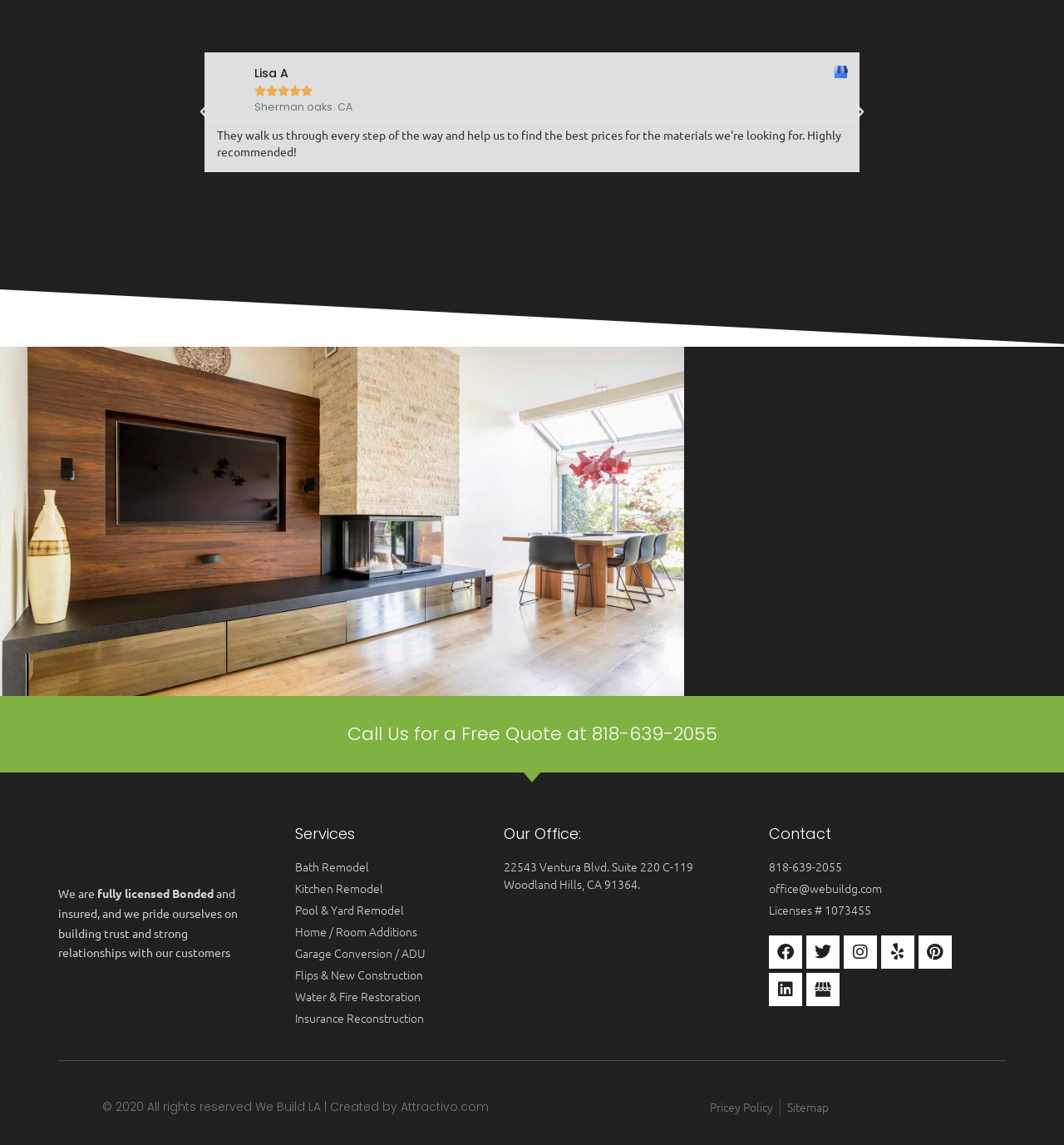What is the phone number to call for a free quote?
Ensure your answer is thorough and detailed.

The phone number to call for a free quote is located in the heading 'Call Us for a Free Quote at 818-639-2055' and is also a link with the same text.